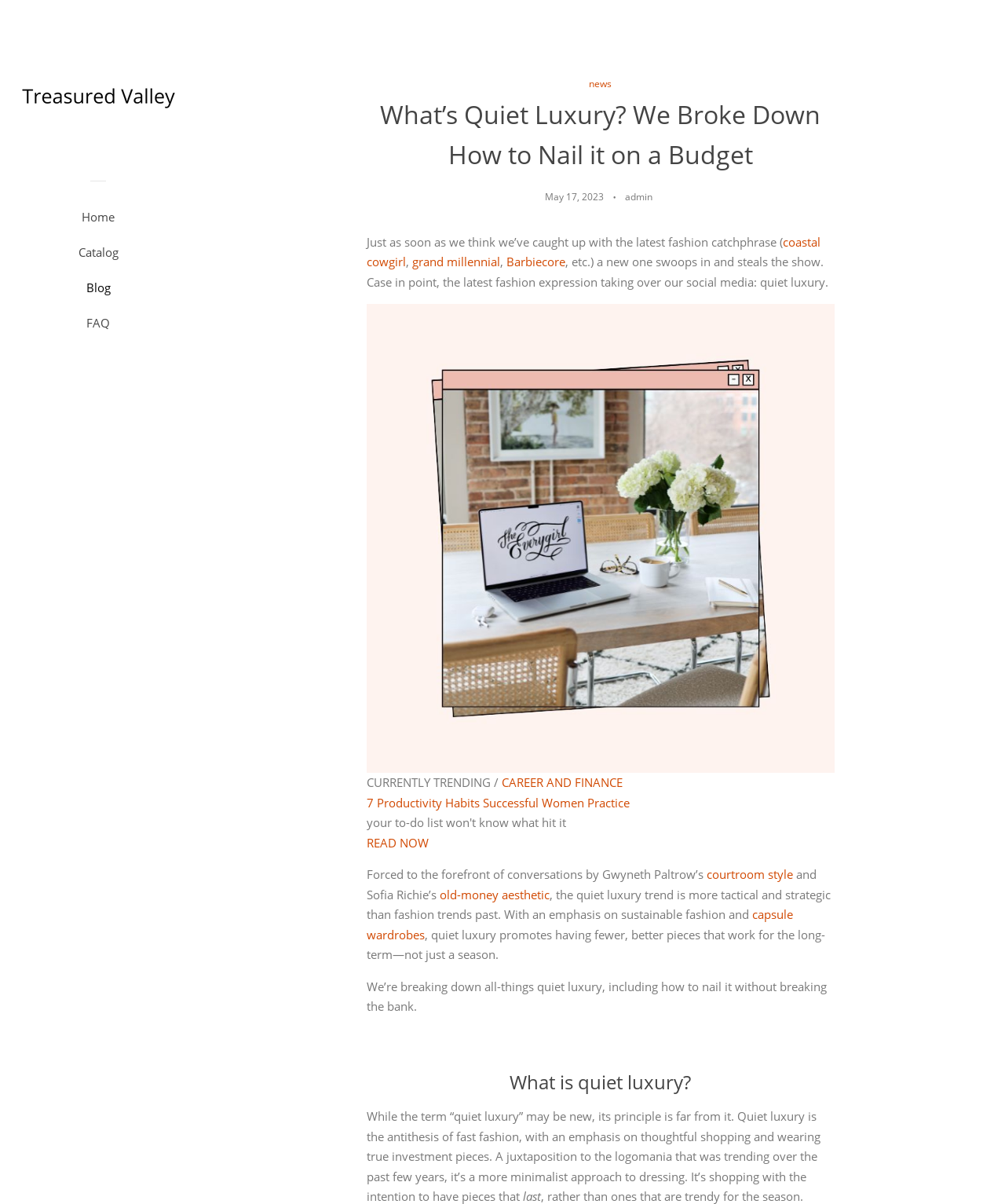Locate the bounding box coordinates of the area where you should click to accomplish the instruction: "Visit the 'Home' page".

[0.035, 0.17, 0.16, 0.2]